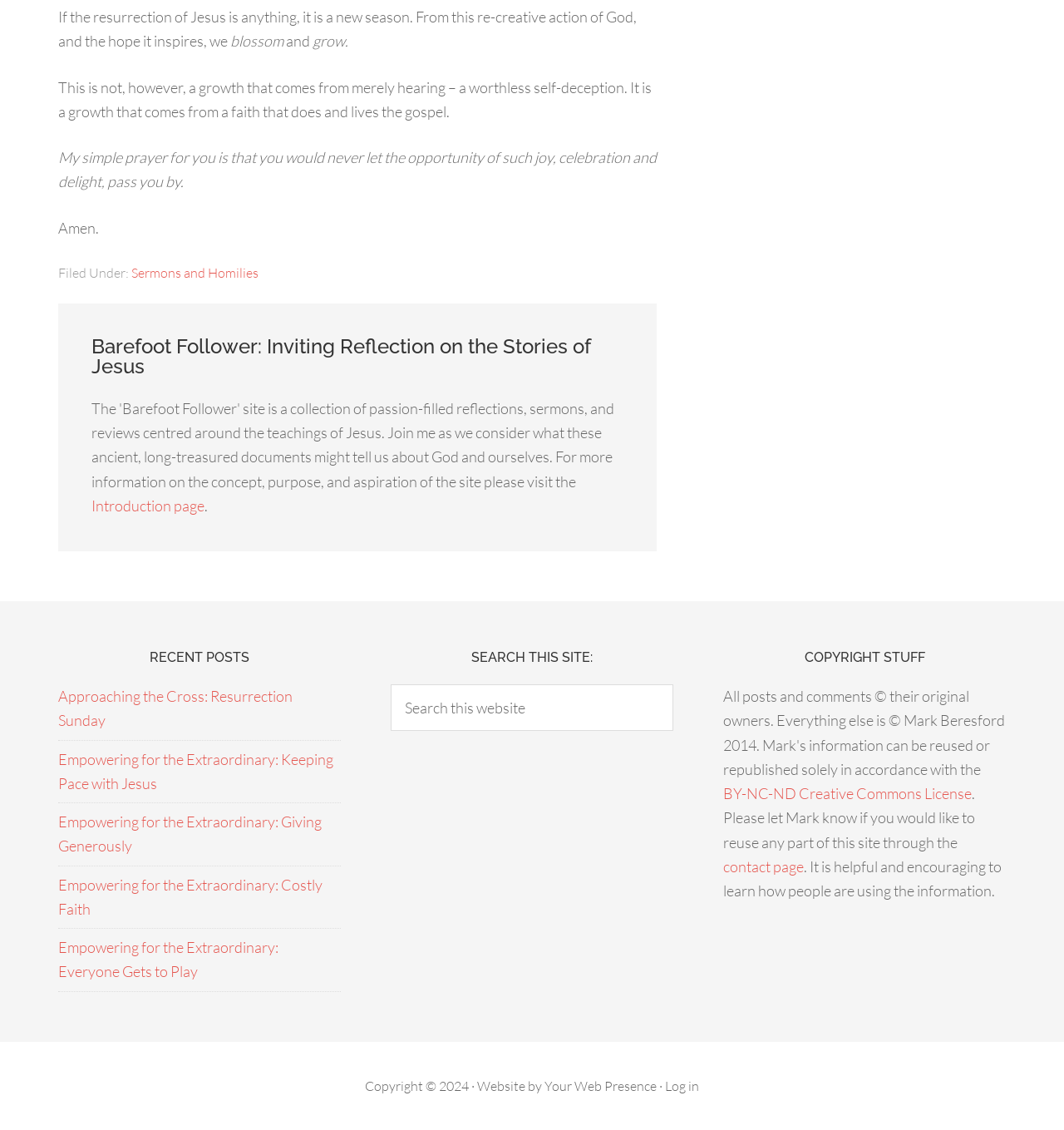Locate the bounding box of the UI element described in the following text: "http://www.linkedin.com/groups?gid=2678518&trk=myg_ugrp_ovr".

None